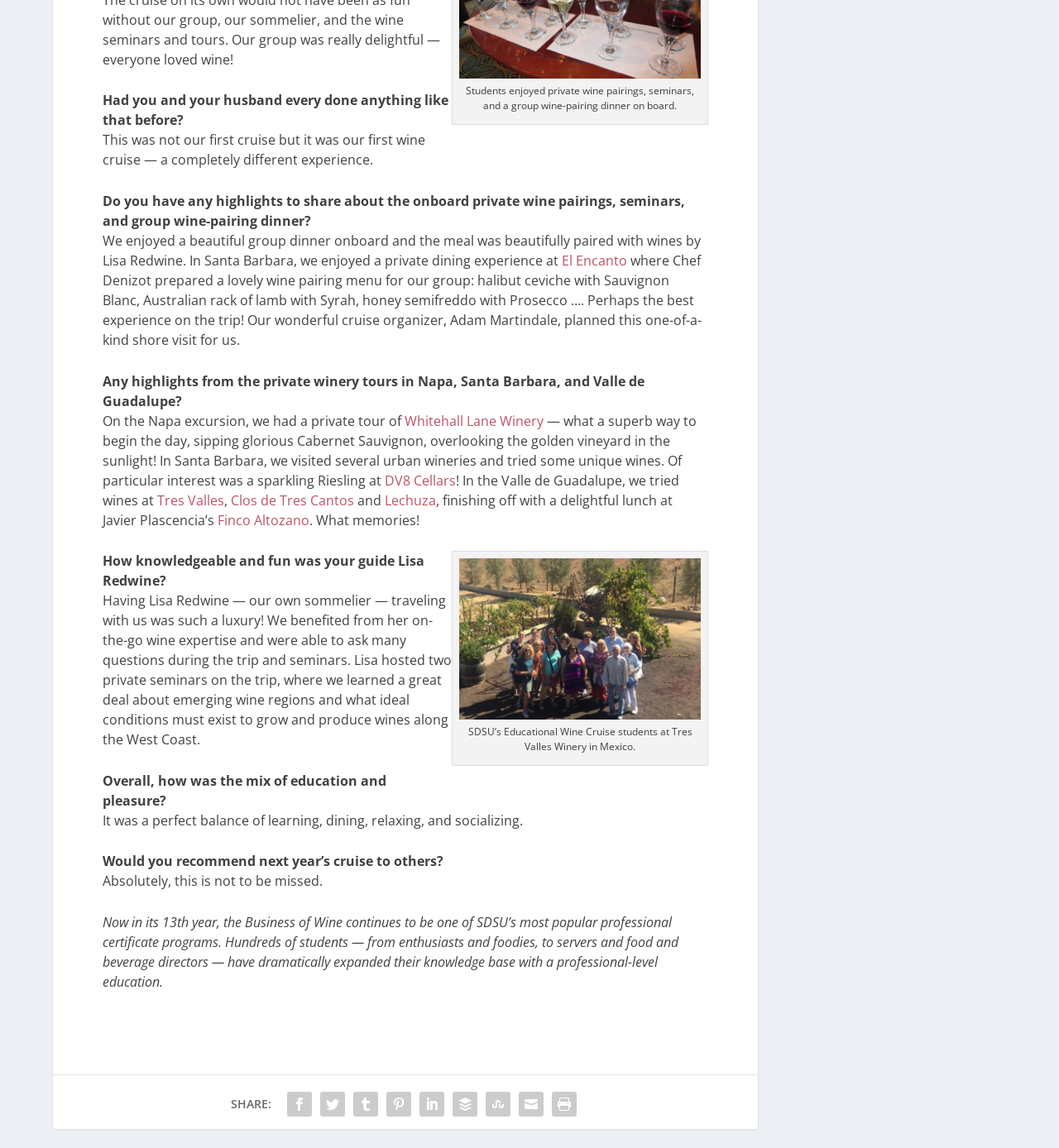Point out the bounding box coordinates of the section to click in order to follow this instruction: "Click on Wine Cruise Seminar".

[0.434, 0.047, 0.662, 0.063]